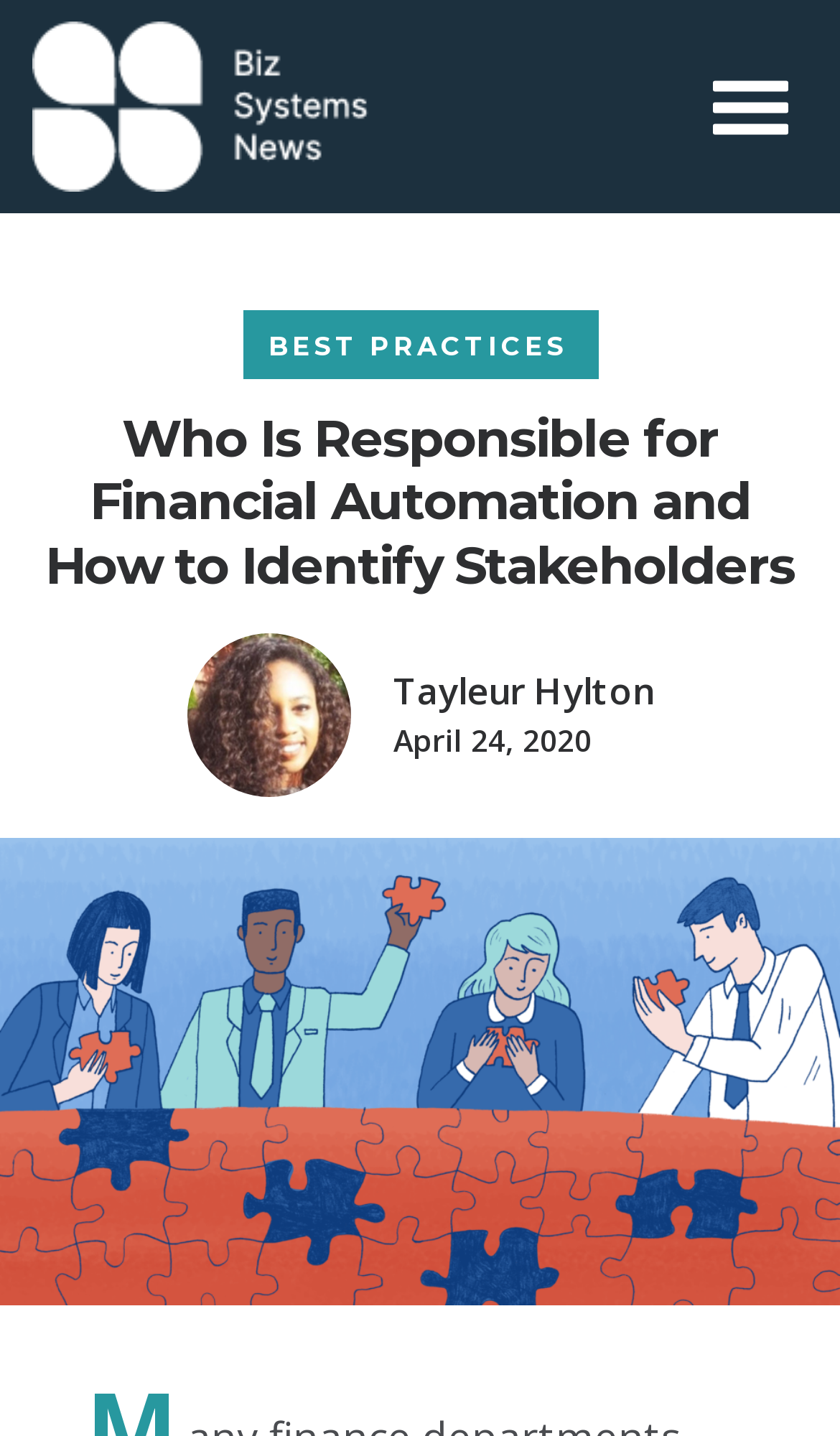Predict the bounding box for the UI component with the following description: "alt="Biz Systems News by Workato"".

[0.038, 0.015, 0.603, 0.134]